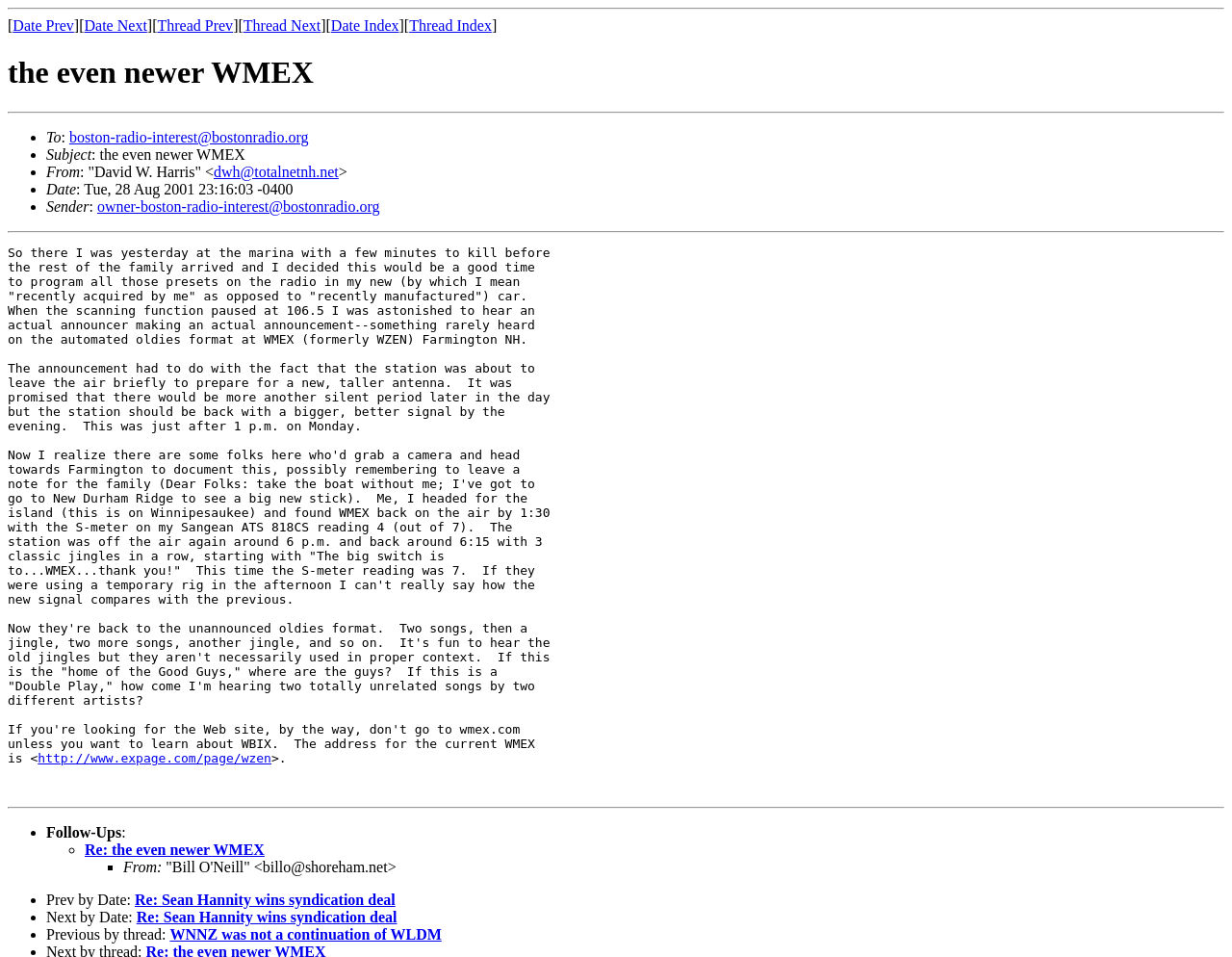Generate a thorough caption detailing the webpage content.

The webpage appears to be a forum or discussion board focused on radio broadcasting, specifically the "even newer WMEX" station. At the top of the page, there is a horizontal separator followed by a series of links, including "Date Prev", "Date Next", "Thread Prev", and "Thread Next", which suggest navigation options for the discussion thread.

Below these links, there is a heading with the title "the even newer WMEX" and another horizontal separator. The main content of the page is a long text post discussing the author's experience with the WMEX radio station, including their surprise at hearing an actual announcer making an announcement, and their observation of the station's signal strength and programming.

The post is formatted with bullet points, using list markers "•" and "◦", and includes links to other related topics, such as a website for the WMEX station. The text is divided into paragraphs, with some sentences spanning multiple lines.

At the bottom of the page, there are more links and list markers, including "Follow-Ups", "Prev by Date", "Next by Date", and "Previous by thread", which suggest additional discussion threads and related topics. Overall, the webpage appears to be a discussion forum focused on radio broadcasting, with a specific thread about the WMEX station.